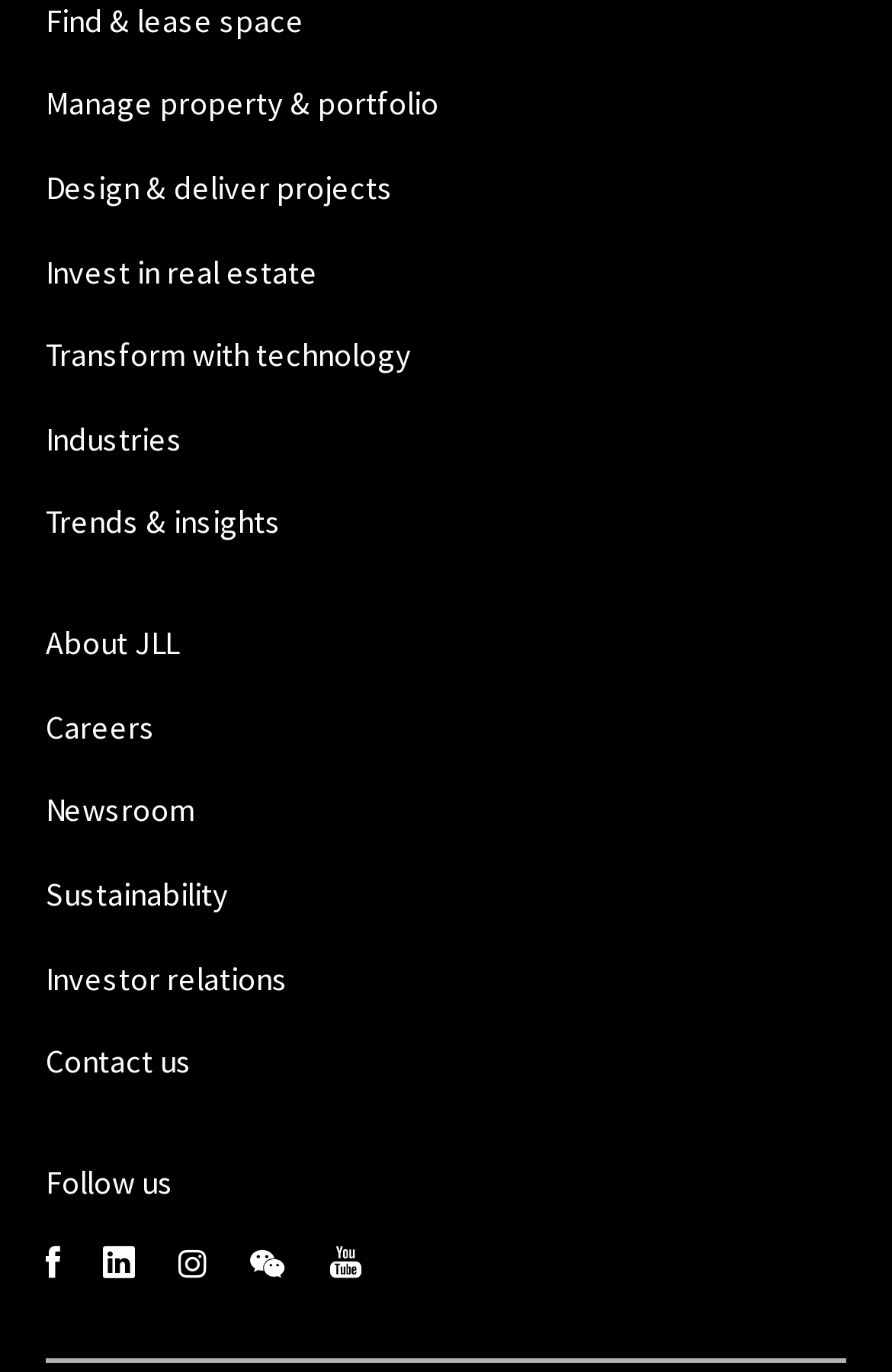Please find the bounding box coordinates of the element that must be clicked to perform the given instruction: "Learn about JLL". The coordinates should be four float numbers from 0 to 1, i.e., [left, top, right, bottom].

[0.051, 0.453, 0.2, 0.483]